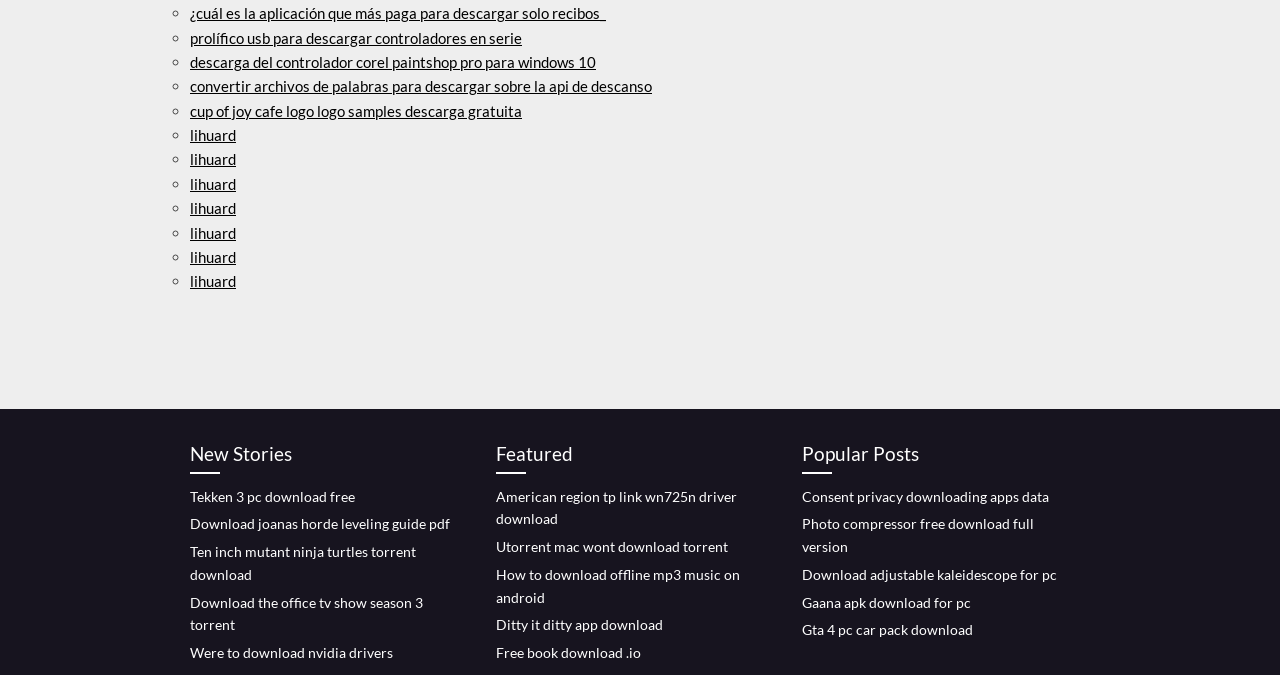How many links have 'download' in their text?
Craft a detailed and extensive response to the question.

I searched through the links on the webpage and counted the number of links that have the word 'download' in their text. There are 13 such links.